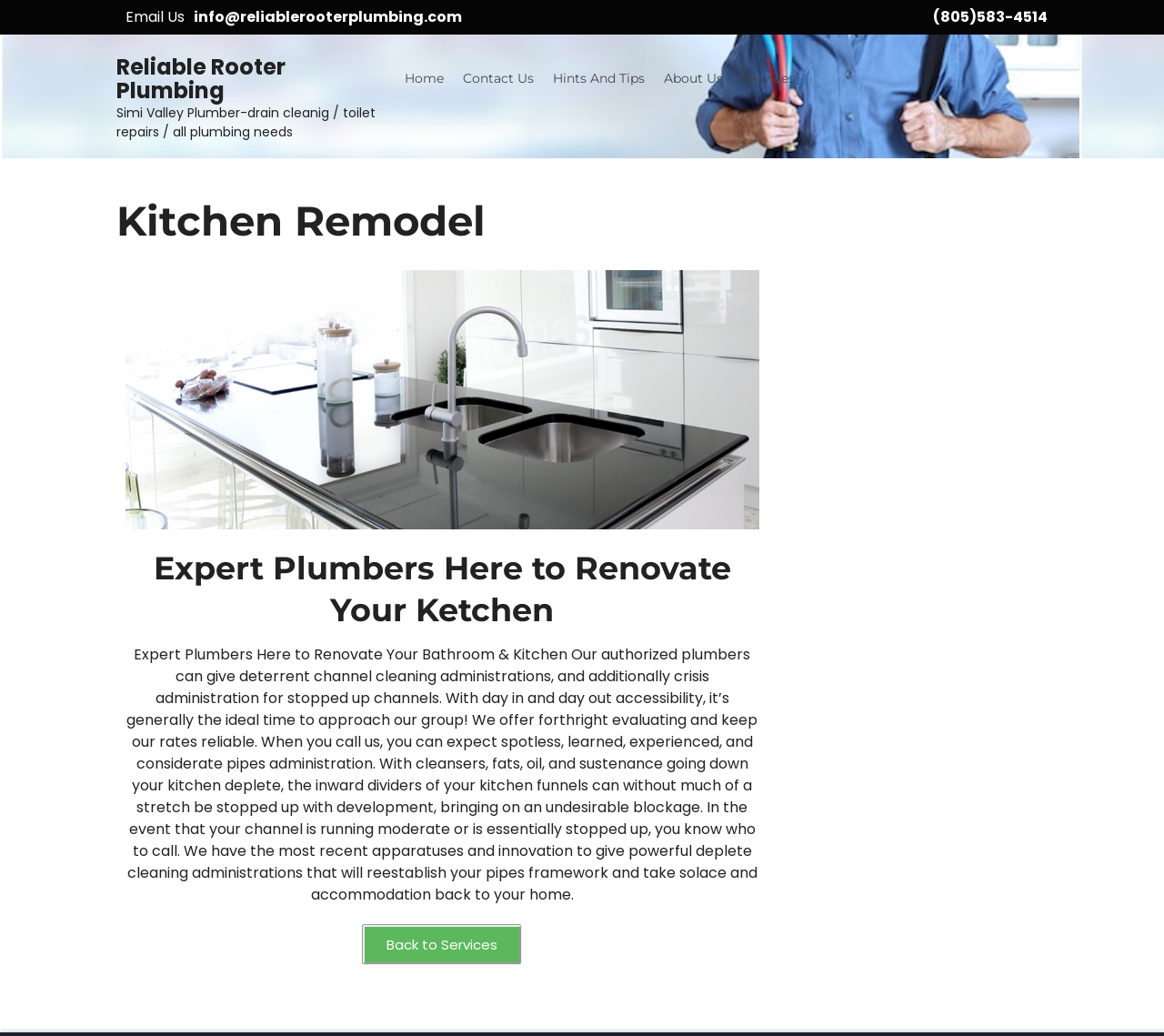Please identify the bounding box coordinates of the area that needs to be clicked to follow this instruction: "Explore the productivity hack about using a password manager".

None